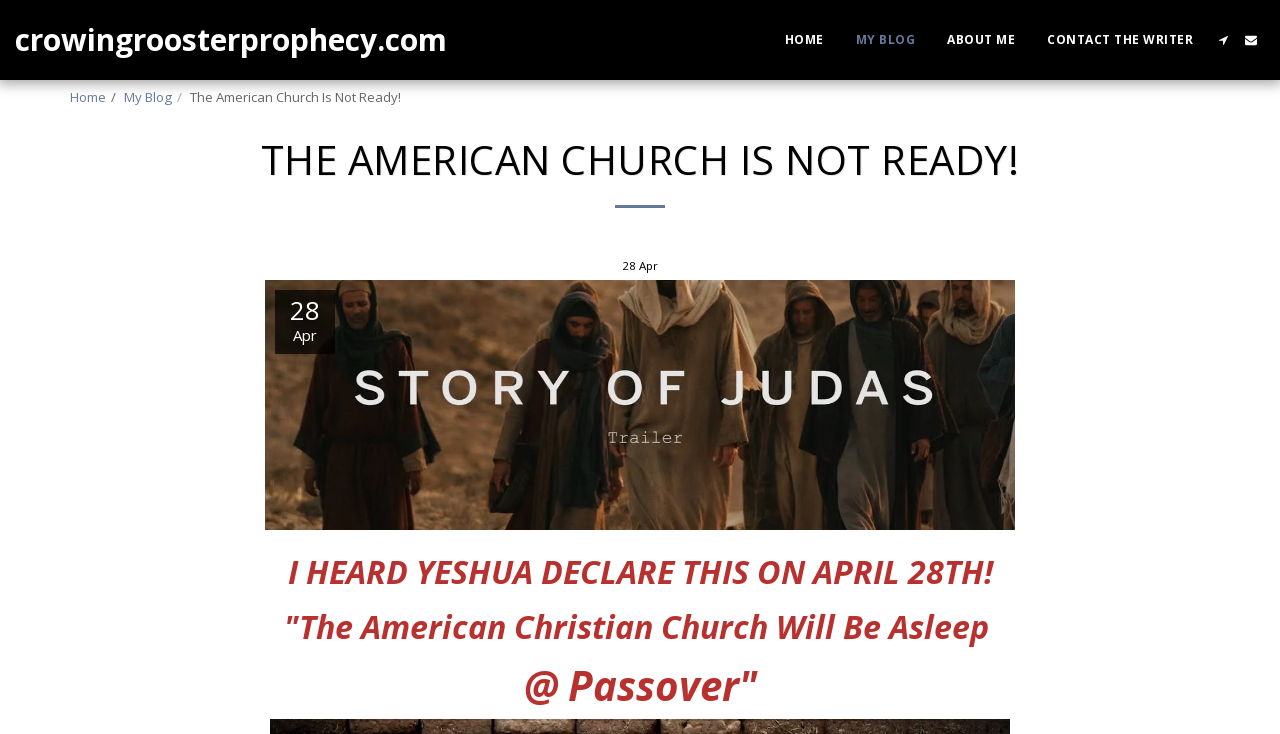Please determine the bounding box coordinates of the element's region to click in order to carry out the following instruction: "contact the writer". The coordinates should be four float numbers between 0 and 1, i.e., [left, top, right, bottom].

[0.806, 0.037, 0.944, 0.07]